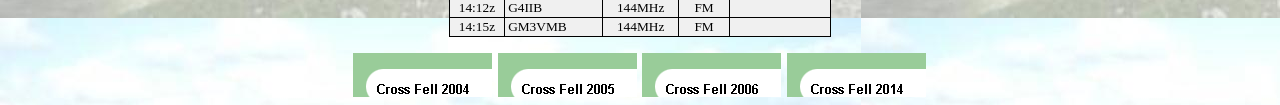What is the text in the first gridcell?
Based on the visual content, answer with a single word or a brief phrase.

14:15